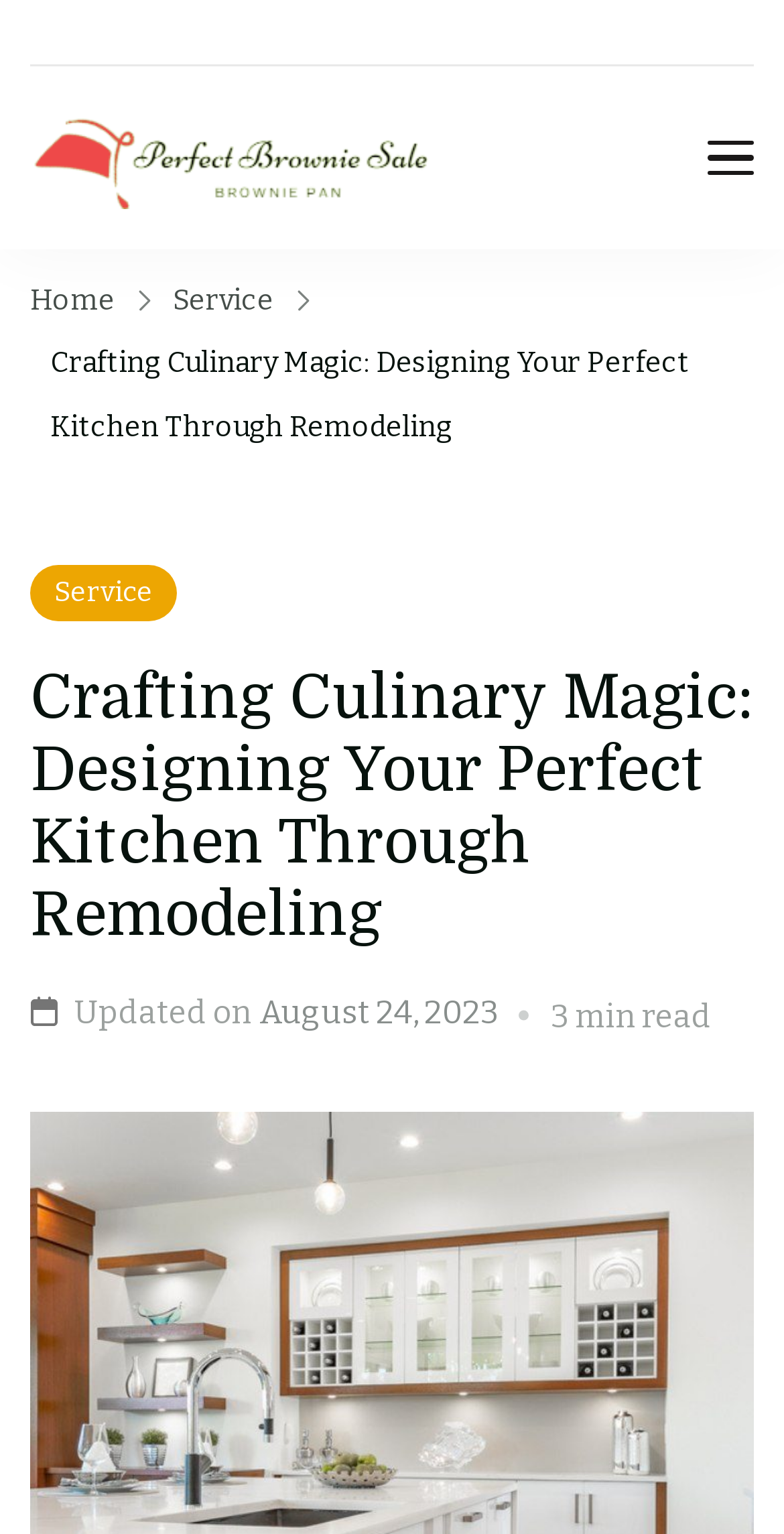What is the purpose of the button at the top right corner?
Answer the question in as much detail as possible.

The answer can be found by looking at the button element with no text which is located at [0.904, 0.092, 0.962, 0.114]. The button has an attribute 'expanded' set to 'False', indicating that it is used to expand or collapse some content.